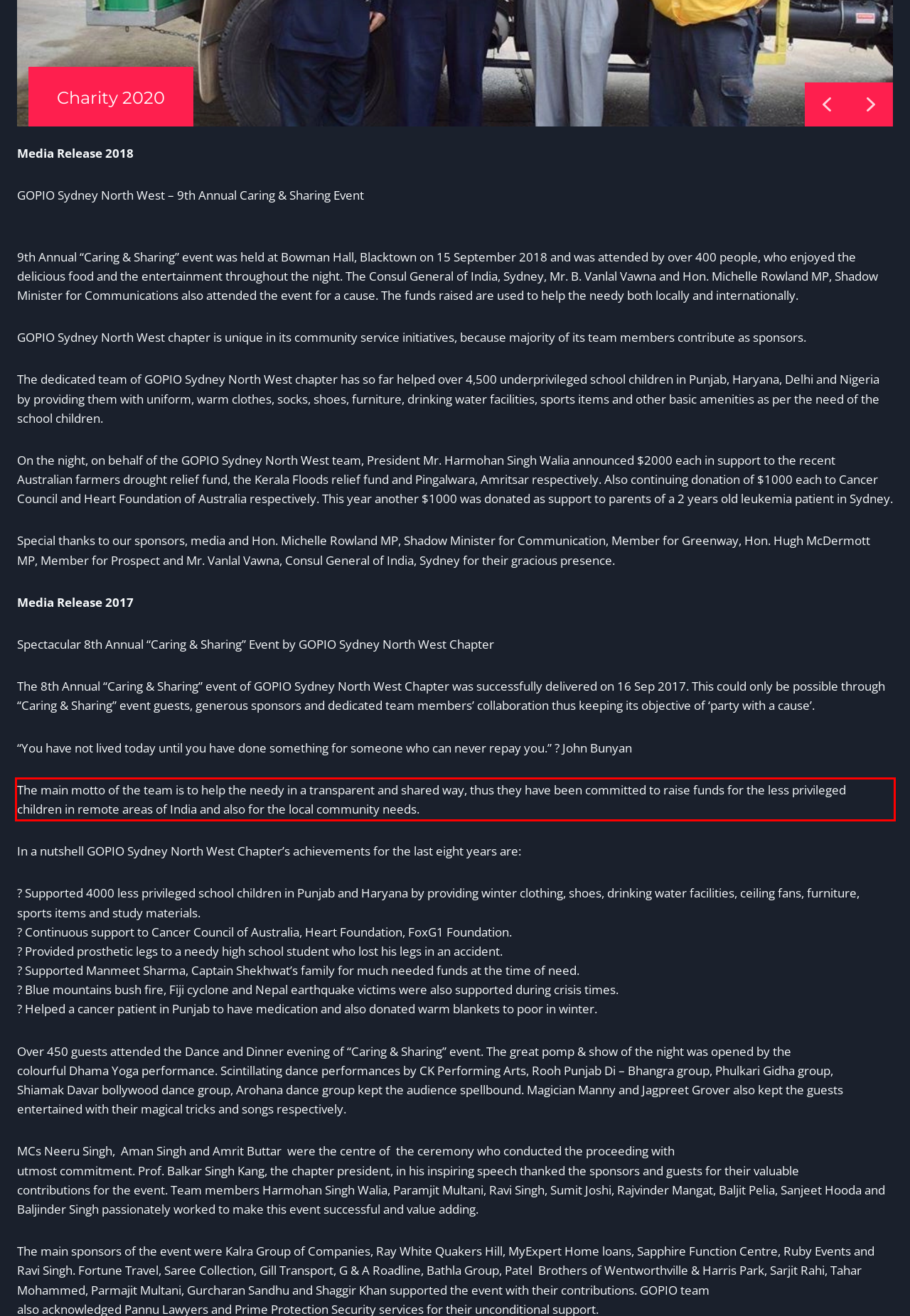Given a screenshot of a webpage containing a red bounding box, perform OCR on the text within this red bounding box and provide the text content.

The main motto of the team is to help the needy in a transparent and shared way, thus they have been committed to raise funds for the less privileged children in remote areas of India and also for the local community needs.